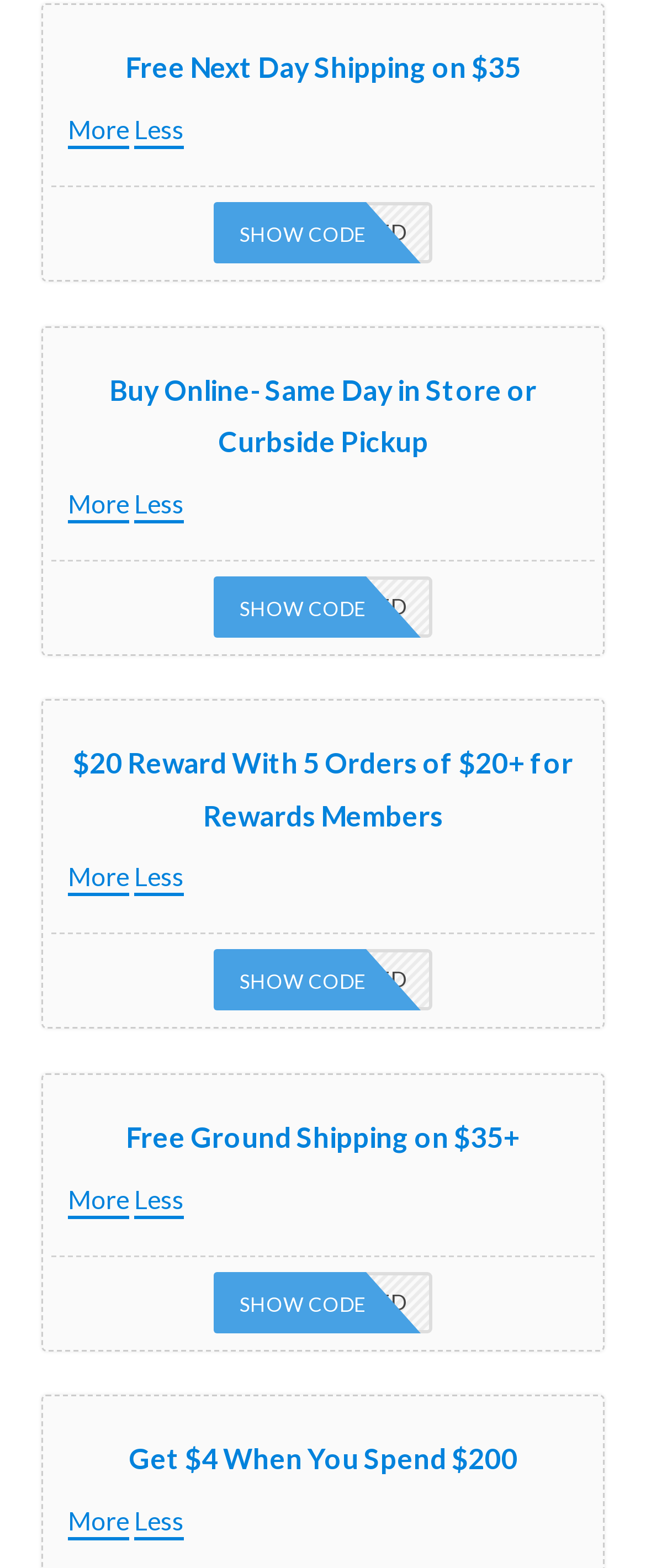What is the minimum order amount for free ground shipping?
Kindly give a detailed and elaborate answer to the question.

The webpage has a heading 'Free Ground Shipping on $35+' which indicates that the minimum order amount for free ground shipping is $35 or more.